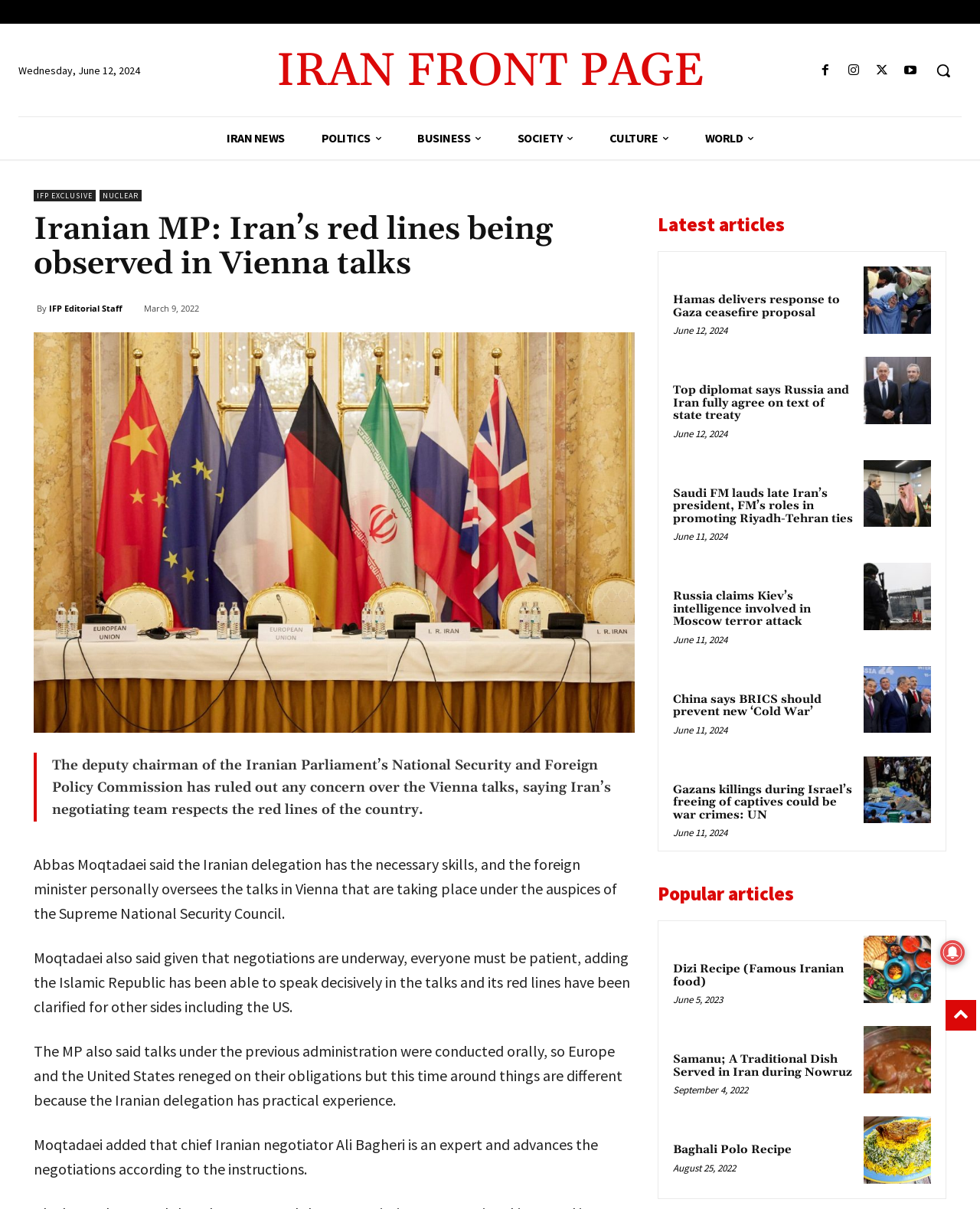Identify the bounding box of the UI element that matches this description: "Iran News".

[0.213, 0.097, 0.309, 0.132]